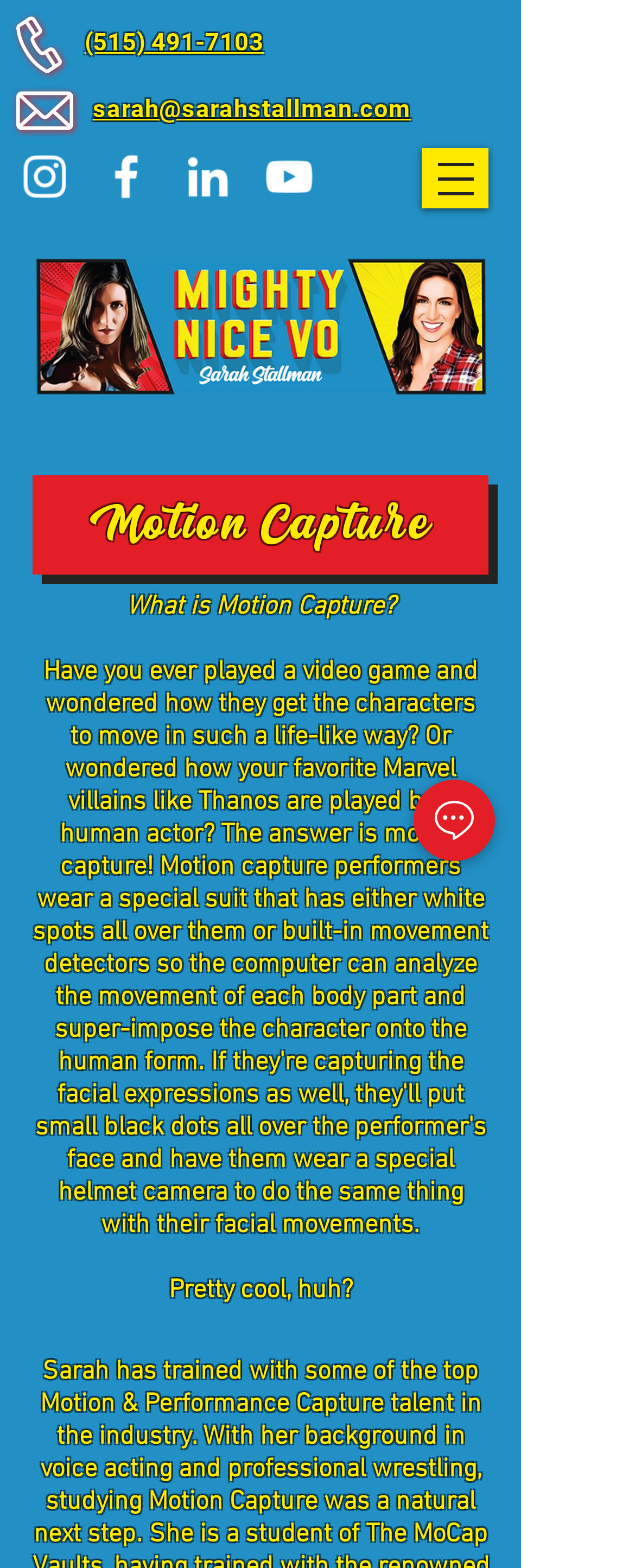Identify the bounding box coordinates of the clickable region required to complete the instruction: "Visit Instagram". The coordinates should be given as four float numbers within the range of 0 and 1, i.e., [left, top, right, bottom].

[0.026, 0.094, 0.115, 0.131]